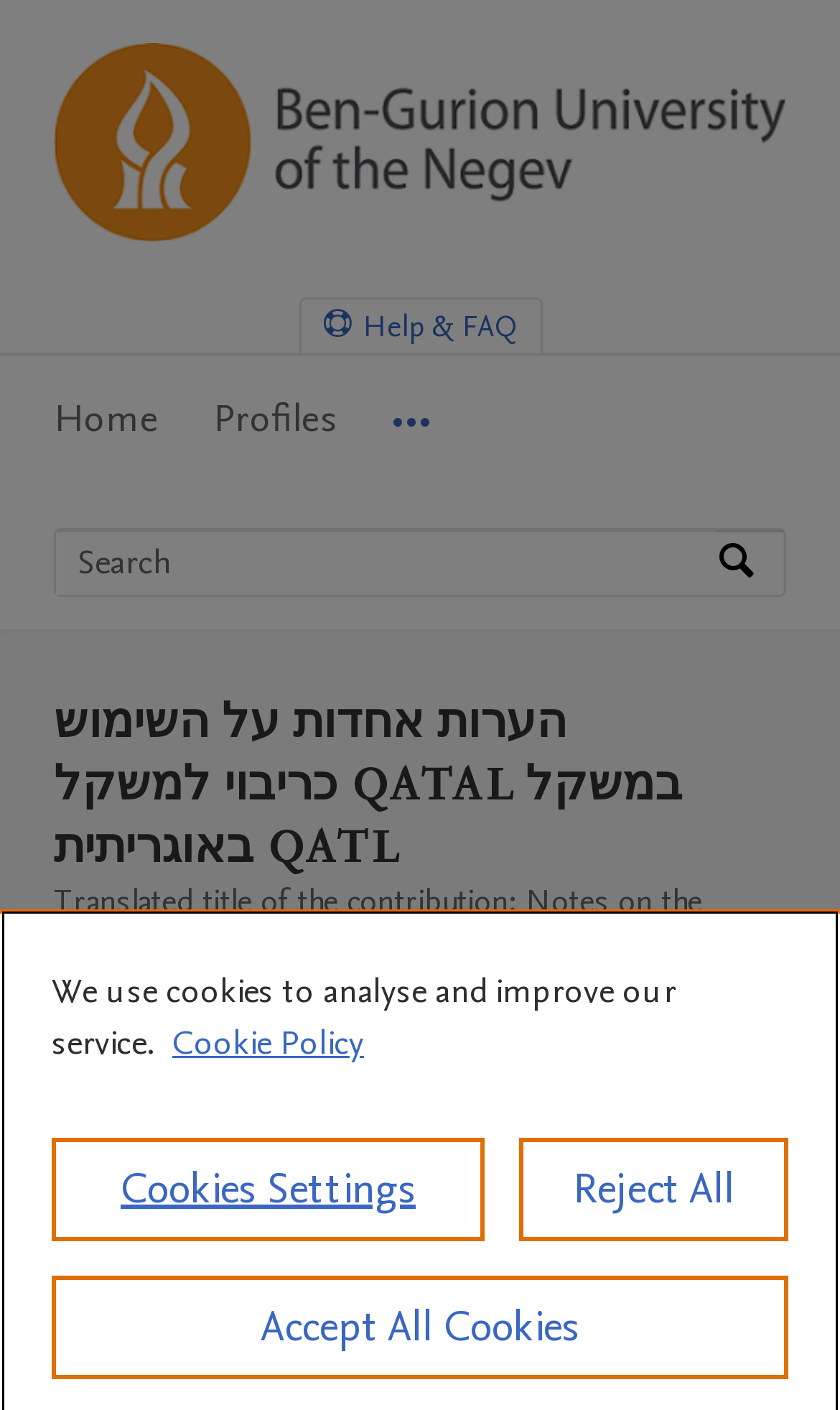Reply to the question with a single word or phrase:
What is the affiliation of the researcher?

Department of Hebrew Language and Social Linguistics